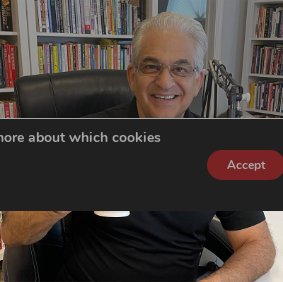Elaborate on the details you observe in the image.

In this engaging image, a man in a black shirt is seated in an office setting, smiling warmly at the camera. He is holding a white mug, presumably enjoying a beverage, while a microphone is positioned nearby, suggesting he may be involved in audio or video content creation. Behind him, shelves filled with a variety of books are visible, indicating a space dedicated to learning and personal development. Overlaying the image is a cookie consent banner, indicating a focus on user experience and privacy on the website. This image captures both a personal and professional ambiance, representing a figure dedicated to sharing knowledge and insights in an inviting manner.